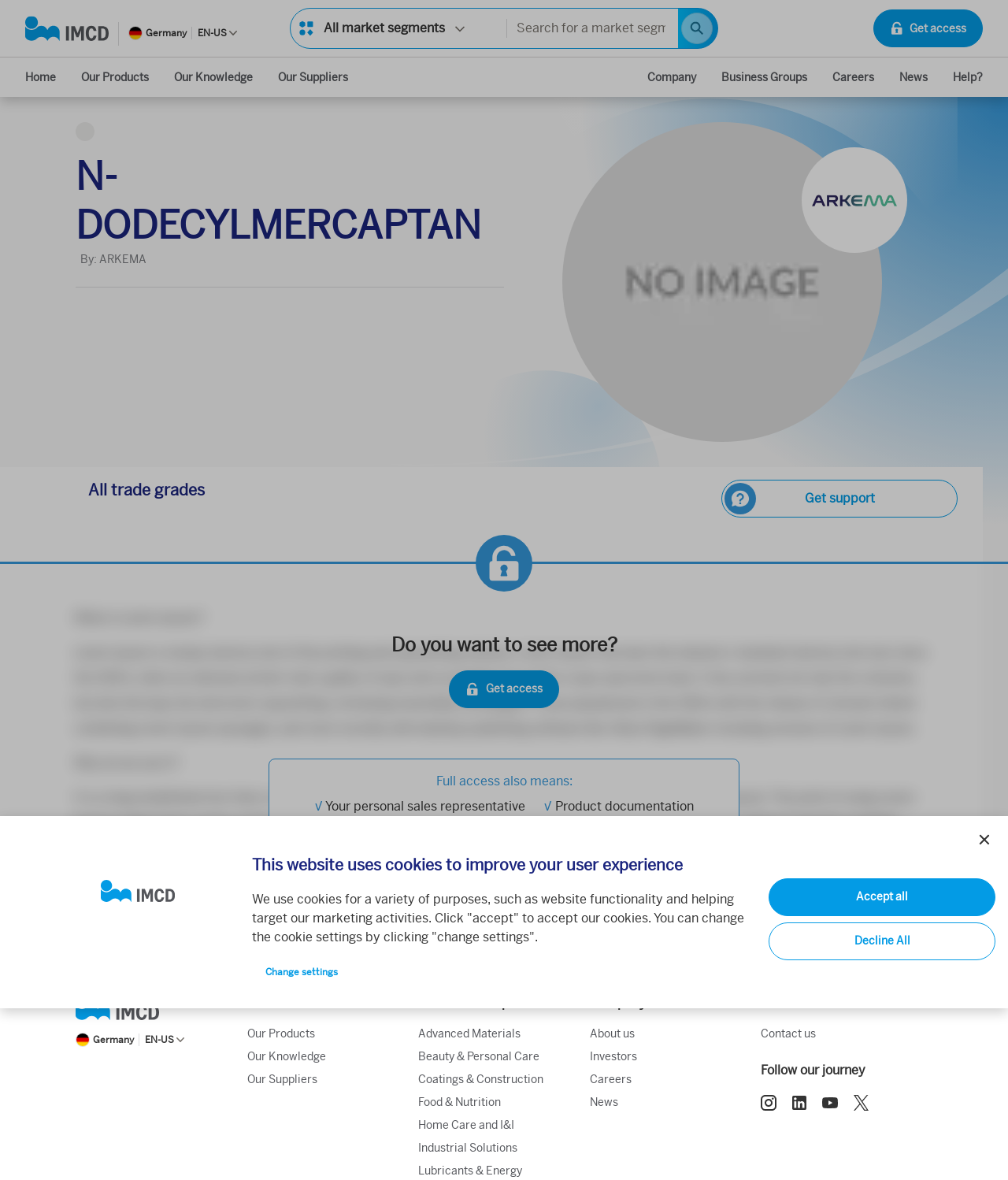Please find the bounding box for the following UI element description. Provide the coordinates in (top-left x, top-left y, bottom-right x, bottom-right y) format, with values between 0 and 1: Beauty & Personal Care

[0.415, 0.889, 0.535, 0.901]